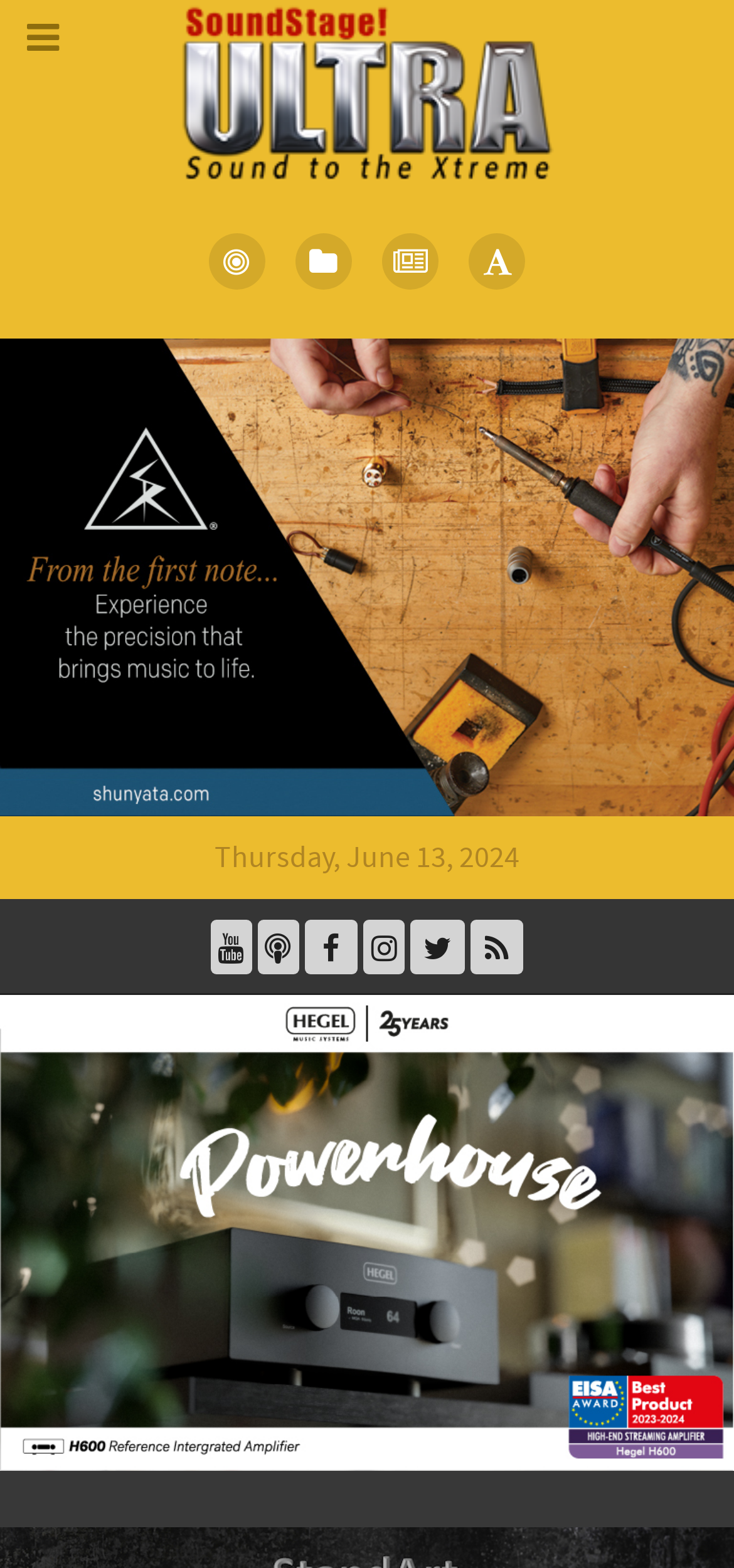Reply to the question with a single word or phrase:
What is the brand name of the image with a bounding box of [0.0, 0.634, 1.0, 0.939]?

Hegel